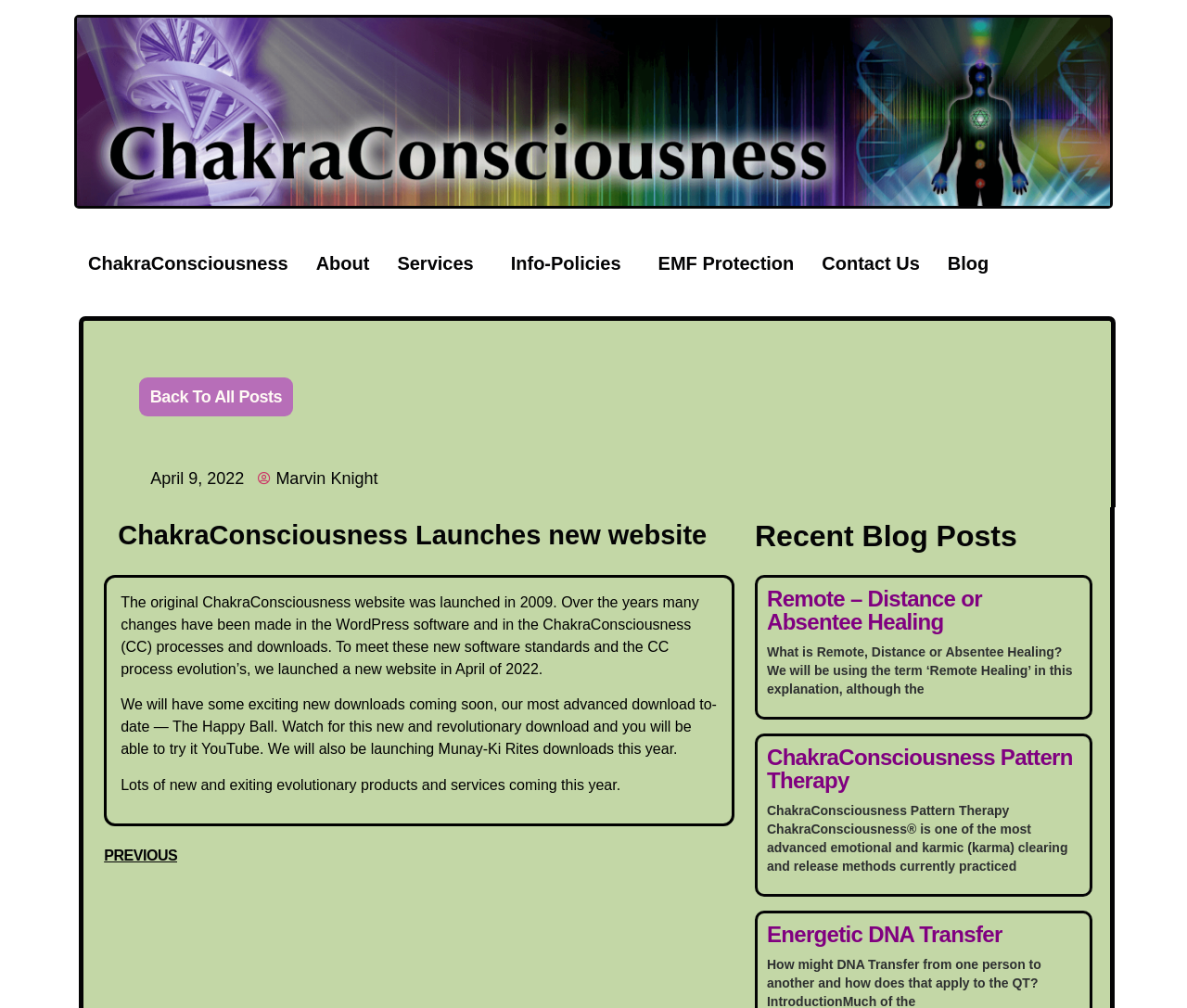Identify the bounding box of the UI element that matches this description: "About".

[0.258, 0.243, 0.319, 0.279]